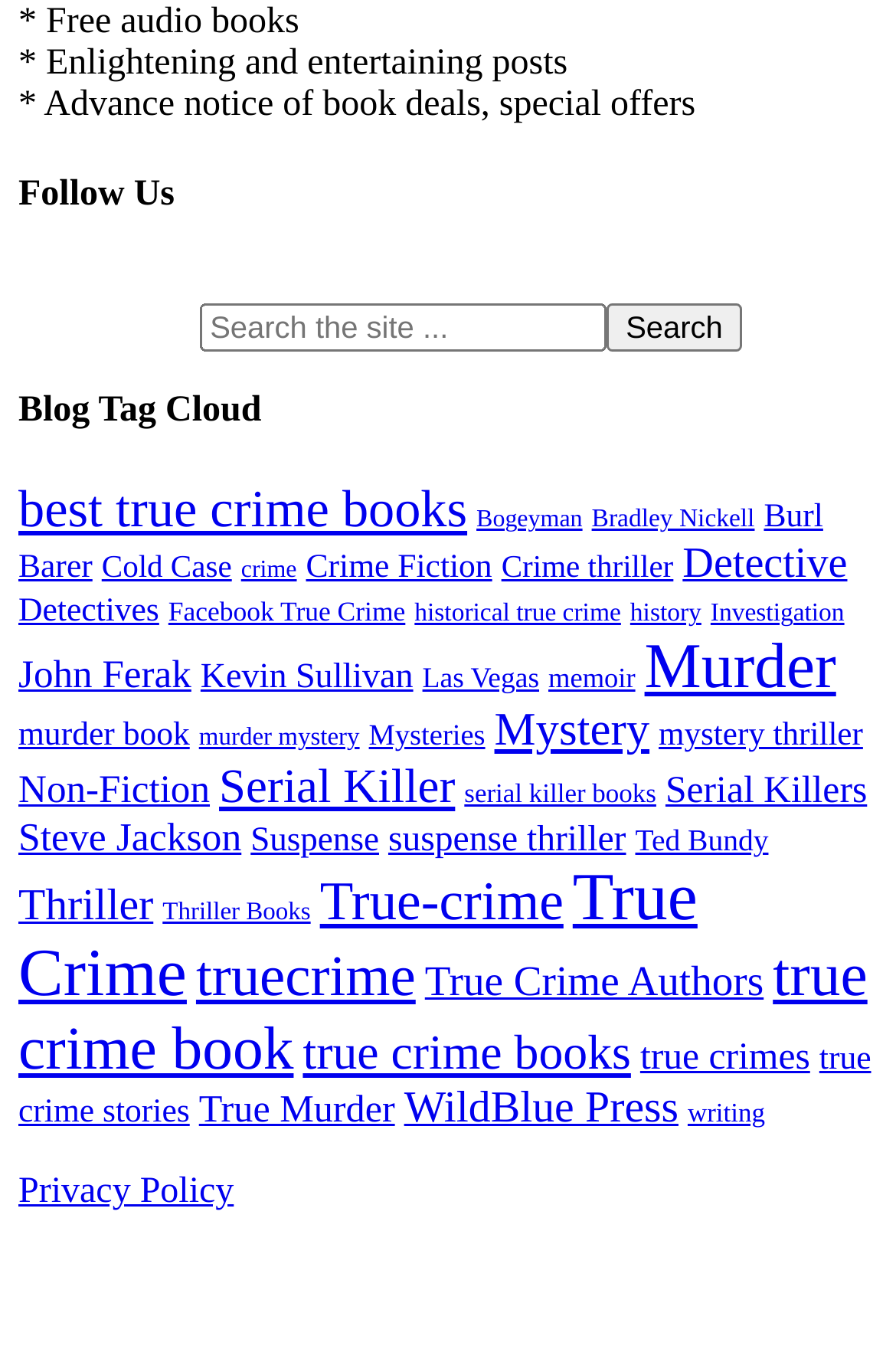Find the bounding box coordinates of the element I should click to carry out the following instruction: "Read about best true crime books".

[0.021, 0.357, 0.521, 0.399]